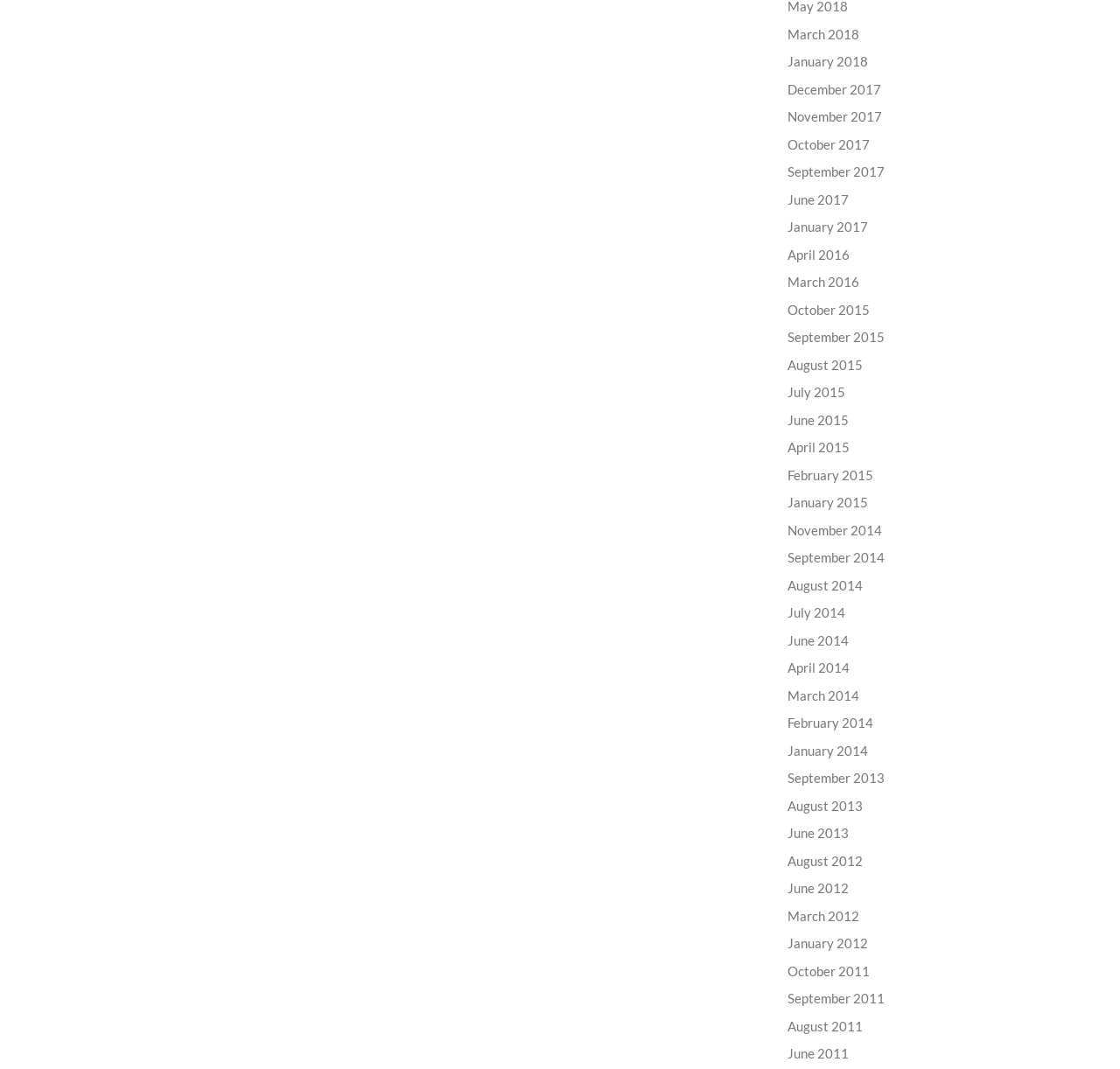Indicate the bounding box coordinates of the clickable region to achieve the following instruction: "View August 2015."

[0.703, 0.333, 0.77, 0.348]